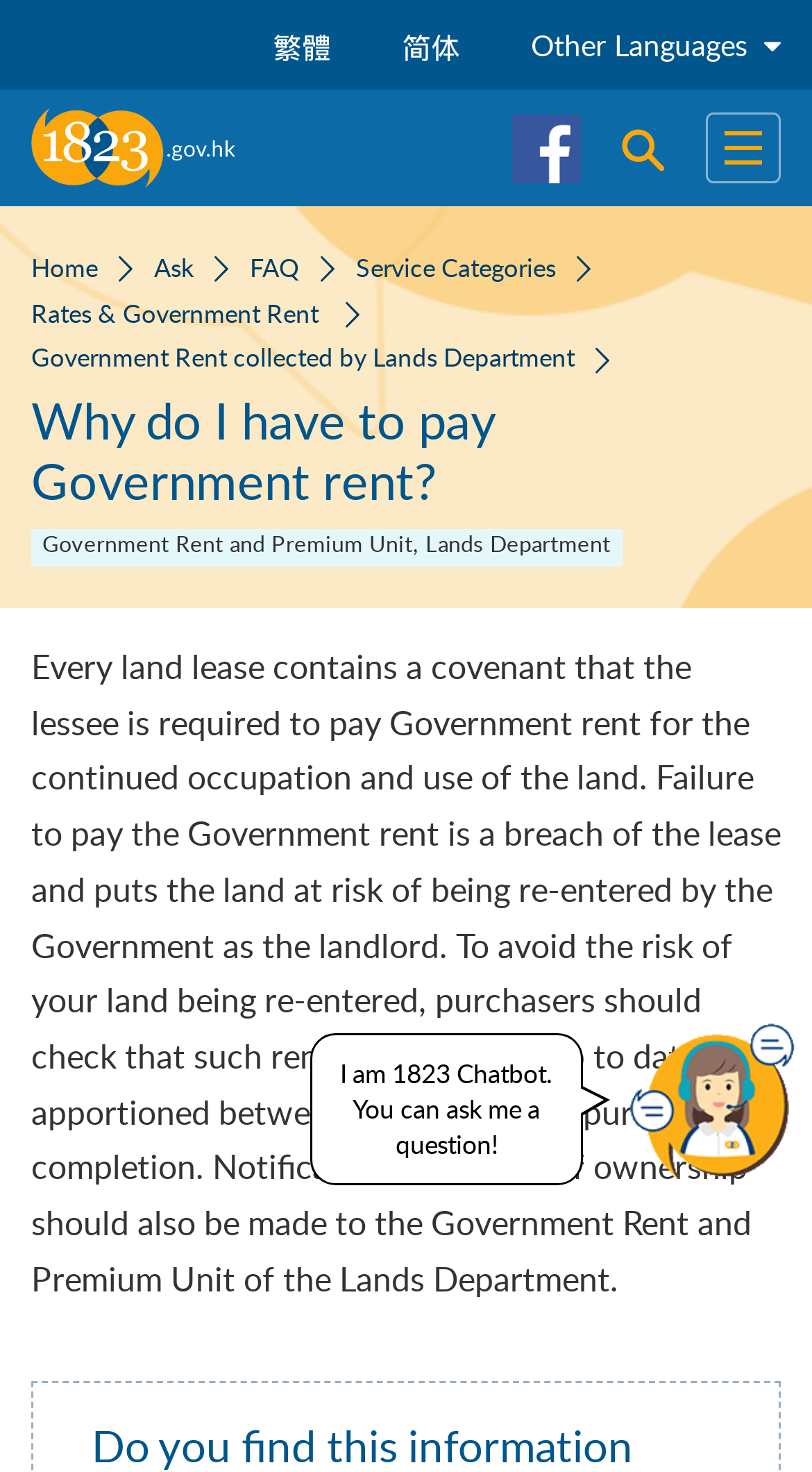Your task is to extract the text of the main heading from the webpage.

Why do I have to pay Government rent?